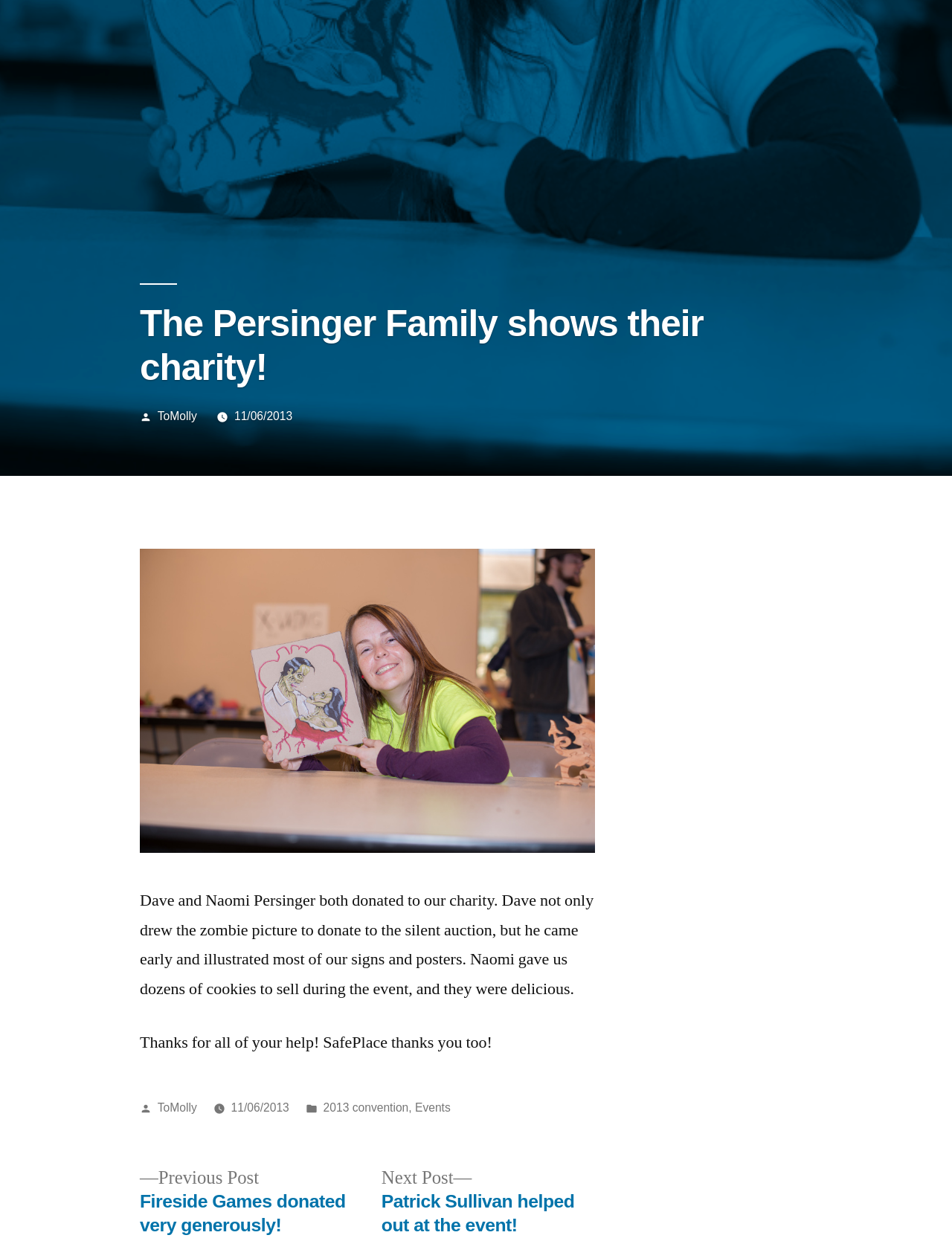Given the following UI element description: "11/06/201311/06/2013", find the bounding box coordinates in the webpage screenshot.

[0.246, 0.33, 0.307, 0.34]